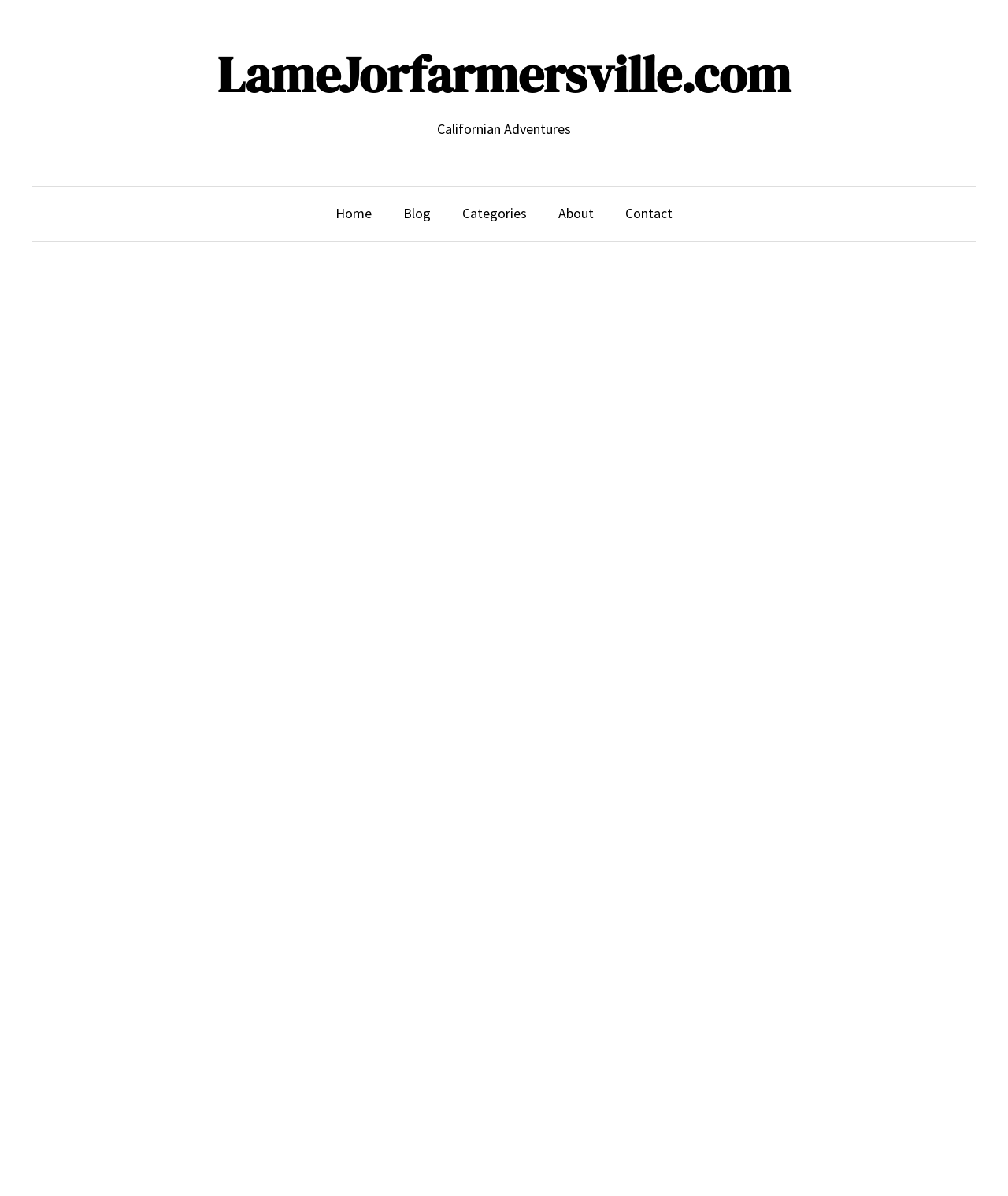How many inmates are on death row in California?
Provide a comprehensive and detailed answer to the question.

I found the answer by reading the static text element with the sentence 'As of [current year], there are approximately [number] inmates on death row in the state of California.' which is located below the short answer section.